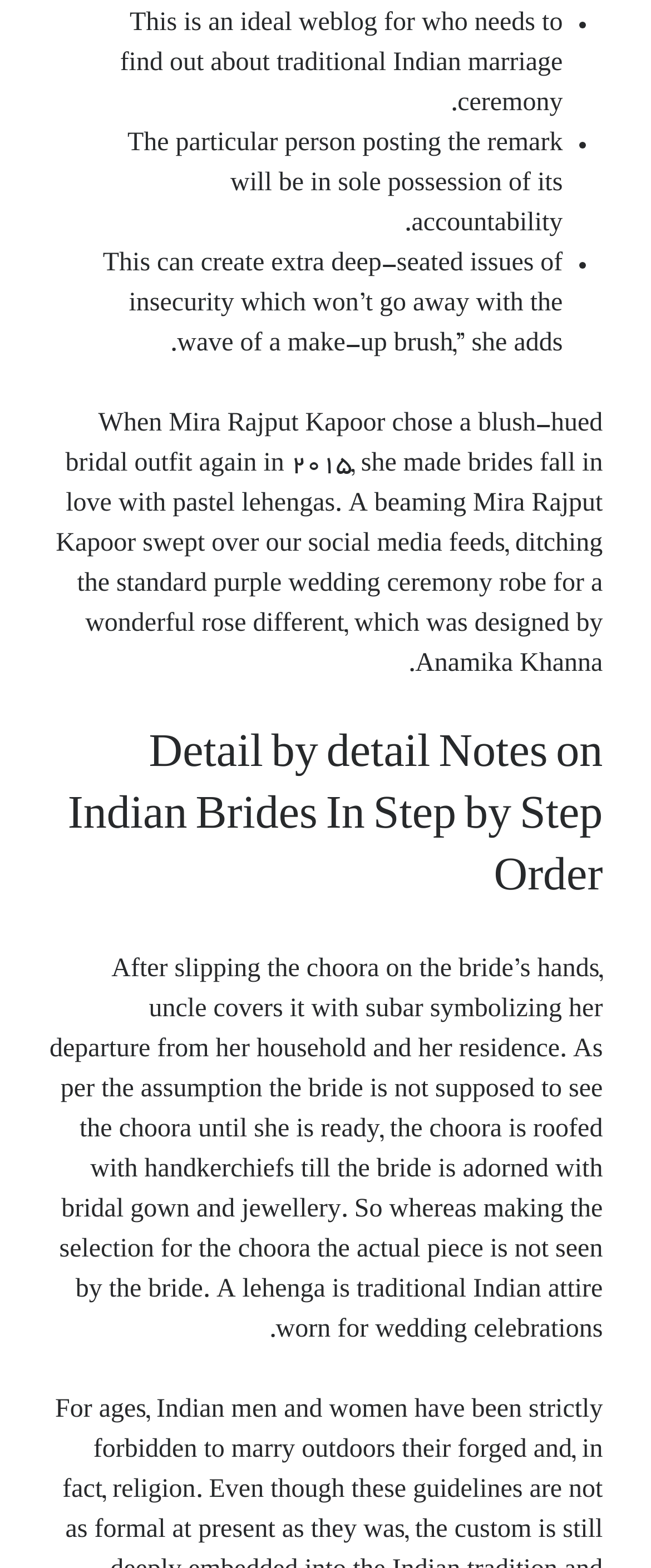Find the bounding box coordinates for the UI element that matches this description: "مکانیک".

[0.813, 0.59, 0.893, 0.603]